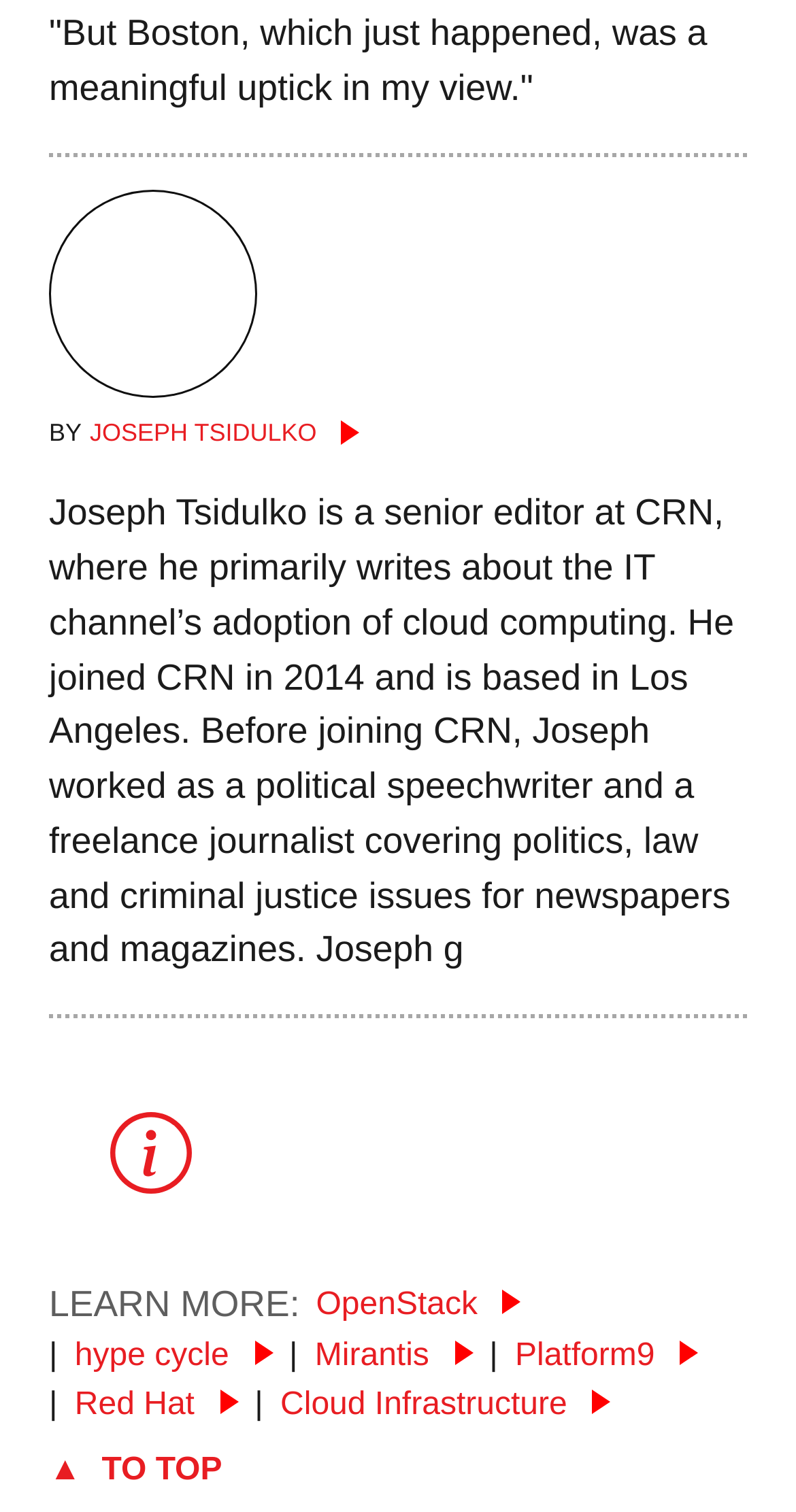What companies are mentioned in the article?
Make sure to answer the question with a detailed and comprehensive explanation.

The companies mentioned in the article are linked and have corresponding StaticTexts, such as 'Mirantis', 'Platform9', 'Red Hat', which are all related to cloud computing and IT channel.